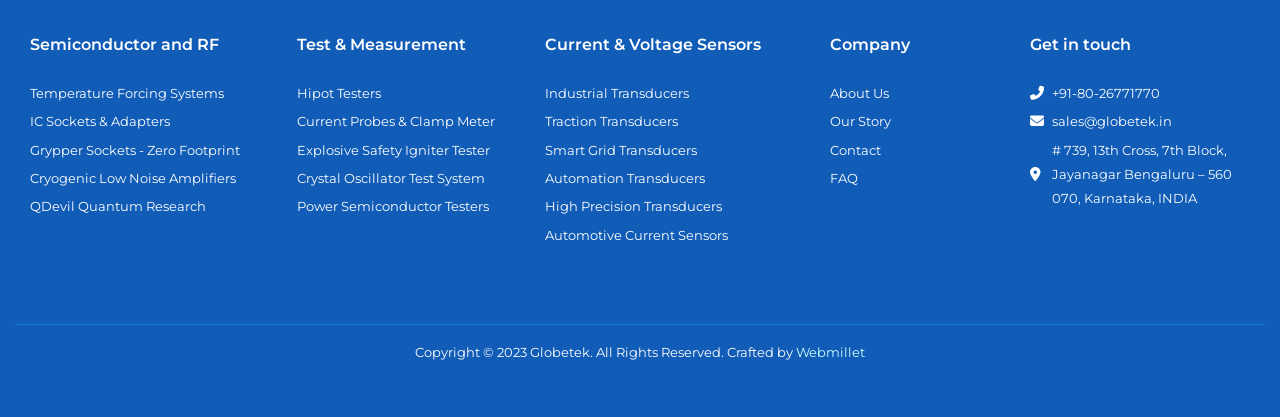What is the company name?
Provide a detailed answer to the question using information from the image.

I found the company name 'Globetek' by looking at the 'Copyright © 2023 Globetek. All Rights Reserved.' text at the bottom of the webpage.